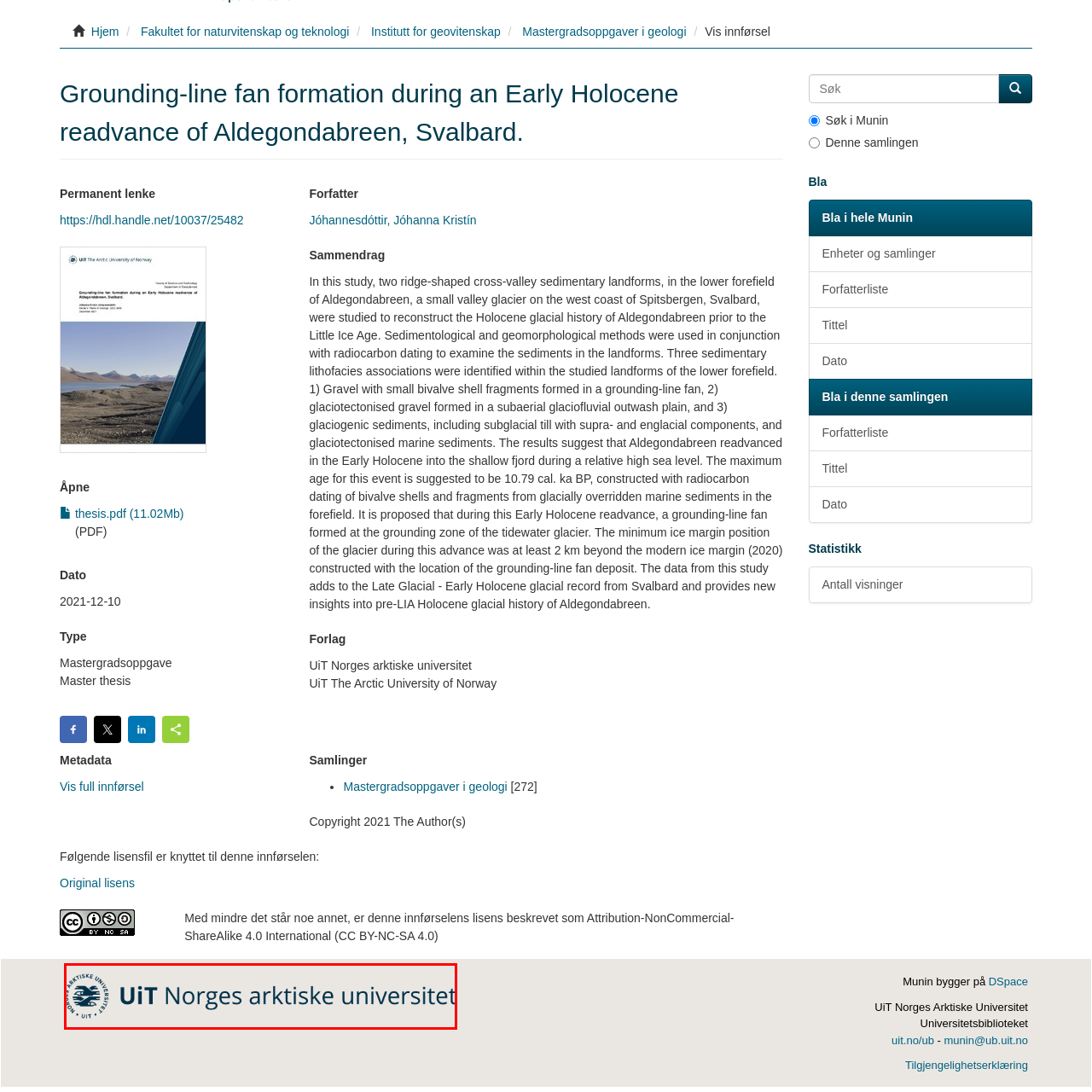Observe the image enclosed by the red border and respond to the subsequent question with a one-word or short phrase:
What is the design aesthetic of the logo?

Modern and academic